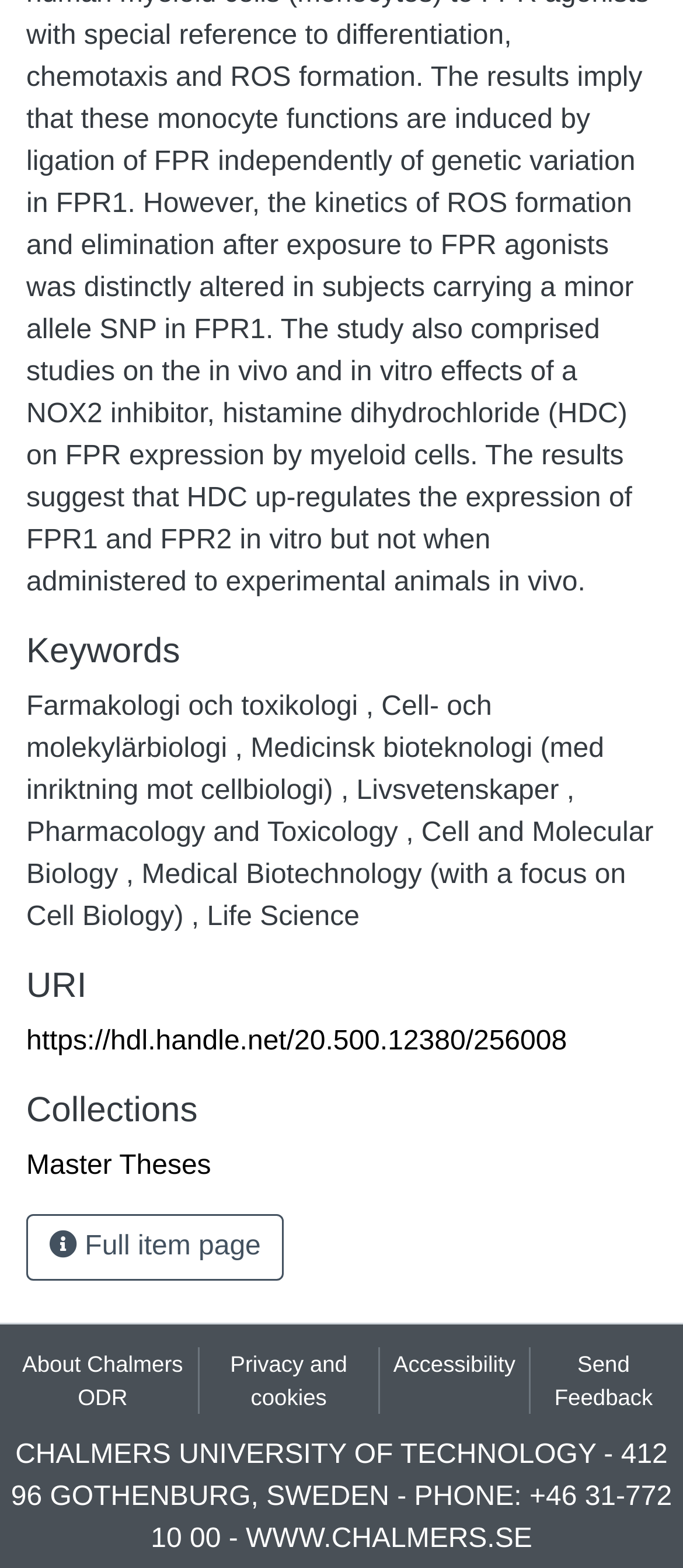Reply to the question with a single word or phrase:
What is the URL of the thesis?

https://hdl.handle.net/20.500.12380/256008